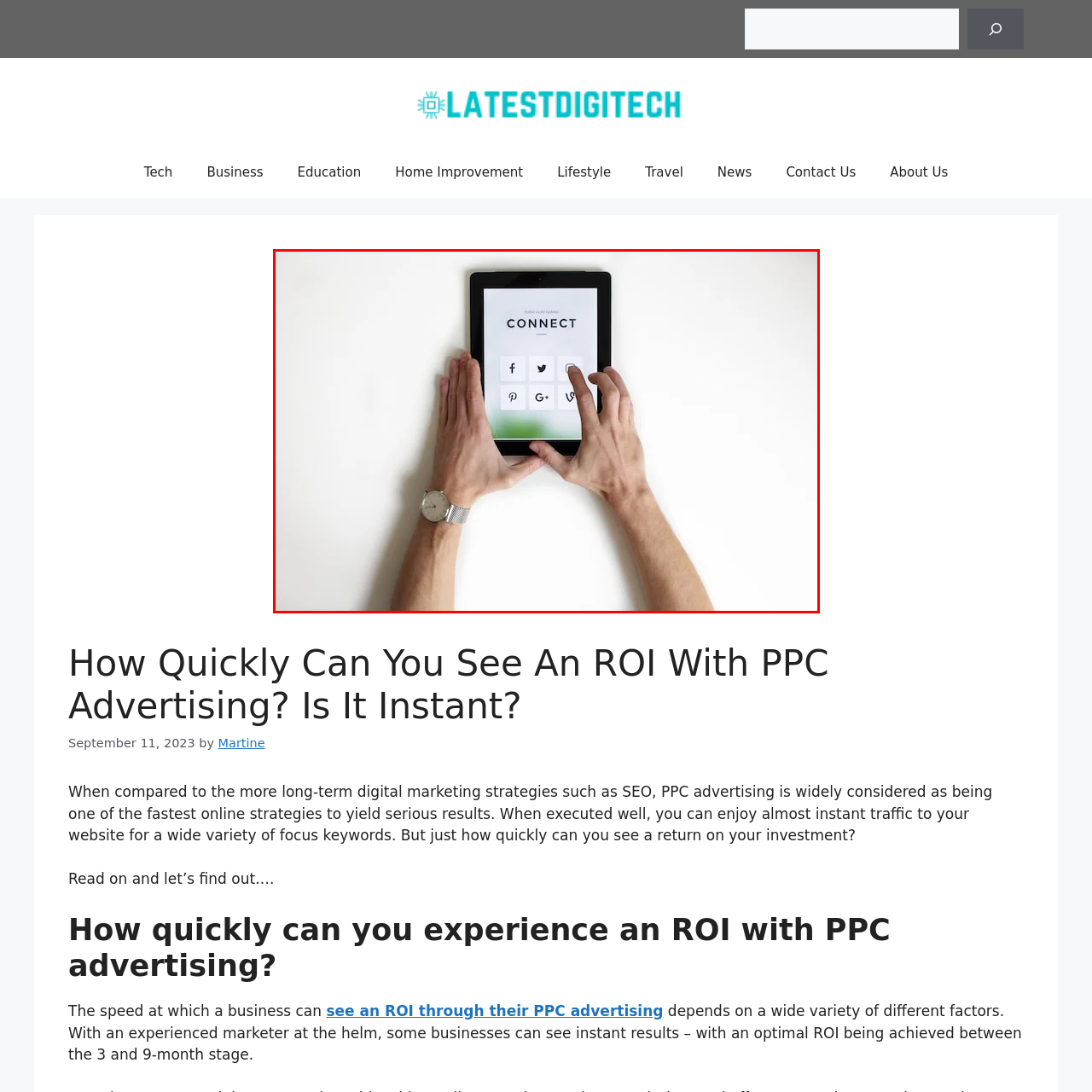Look at the area marked with a blue rectangle, How many social media icons are displayed? 
Provide your answer using a single word or phrase.

5